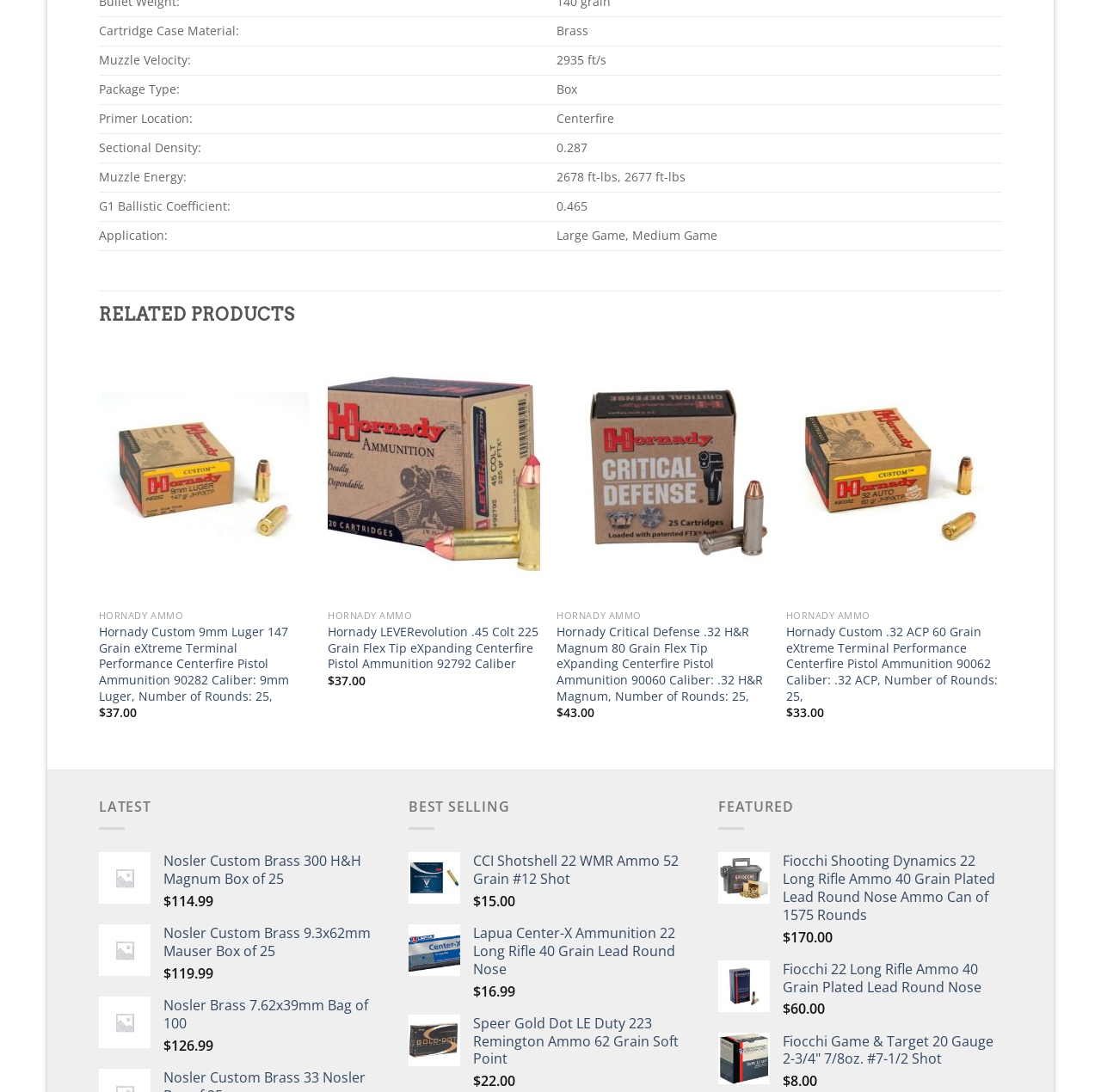Locate the bounding box coordinates of the element to click to perform the following action: 'View the product details of CCI Shotshell 22 WMR Ammo 52 Grain #12 Shot'. The coordinates should be given as four float values between 0 and 1, in the form of [left, top, right, bottom].

[0.43, 0.781, 0.629, 0.813]